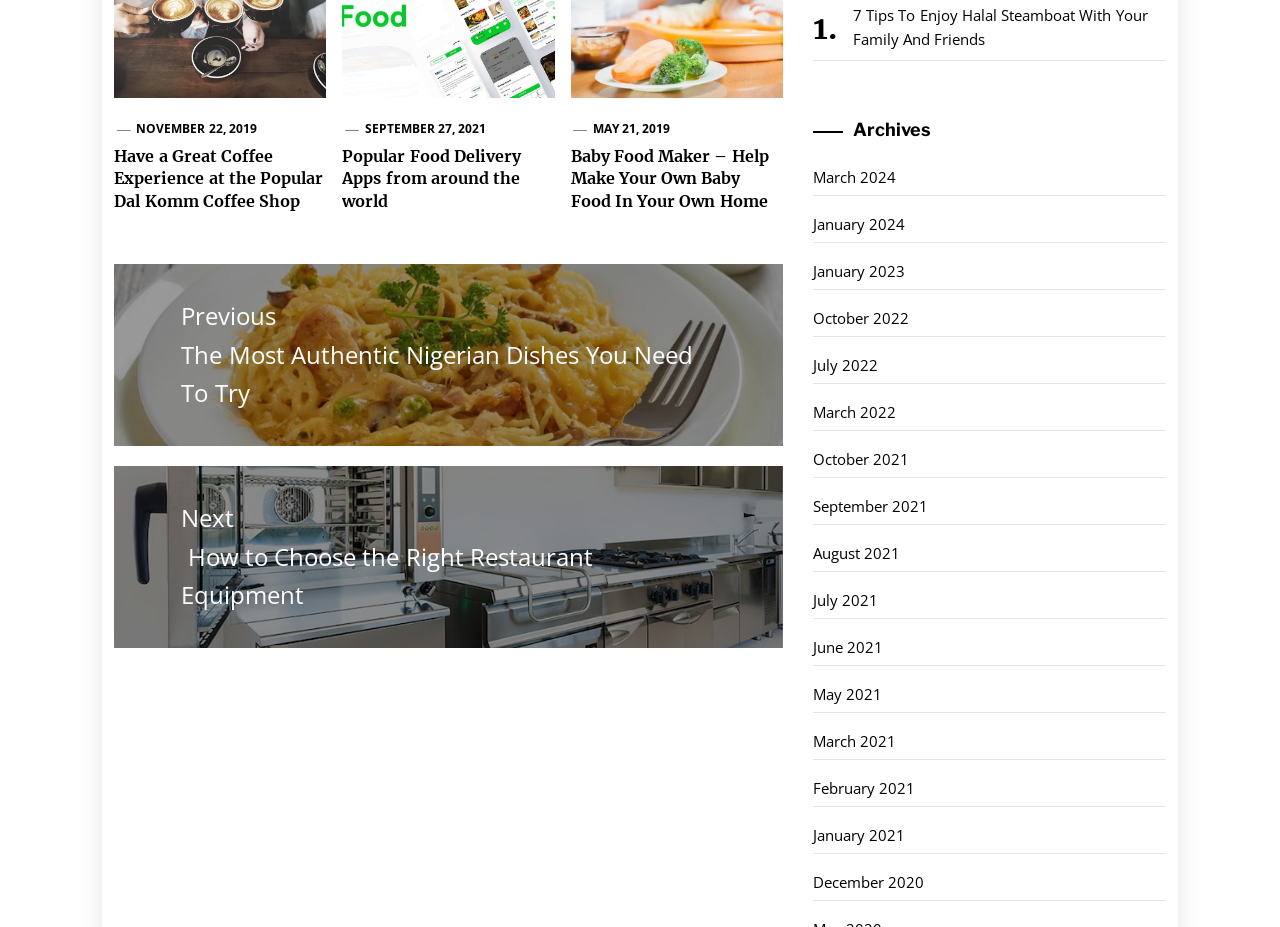Please identify the bounding box coordinates of the element's region that I should click in order to complete the following instruction: "Go to previous post". The bounding box coordinates consist of four float numbers between 0 and 1, i.e., [left, top, right, bottom].

[0.089, 0.285, 0.611, 0.481]